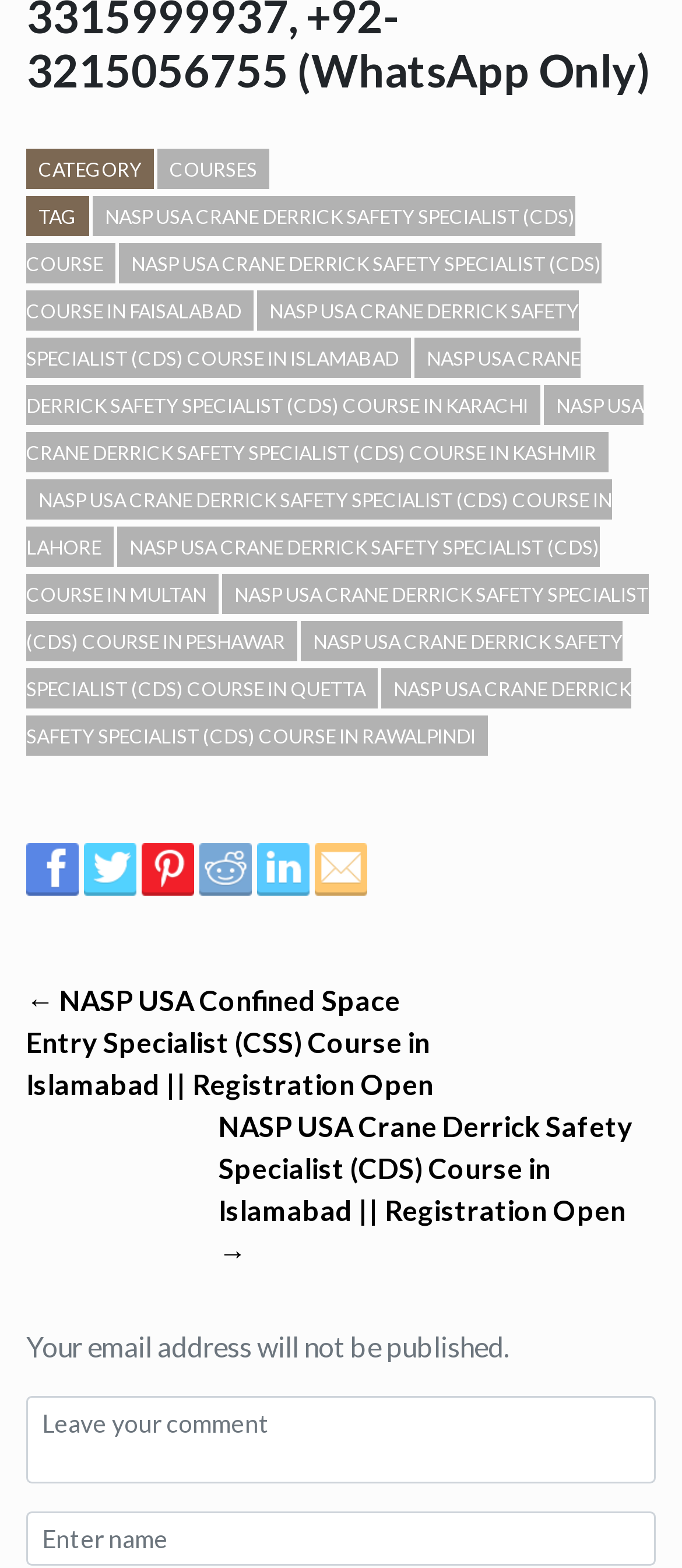Please provide a detailed answer to the question below based on the screenshot: 
What is the warning mentioned below the comment section?

Below the comment section, there is a static text that warns users that 'Your email address will not be published', indicating that the webpage will not share users' email addresses publicly.